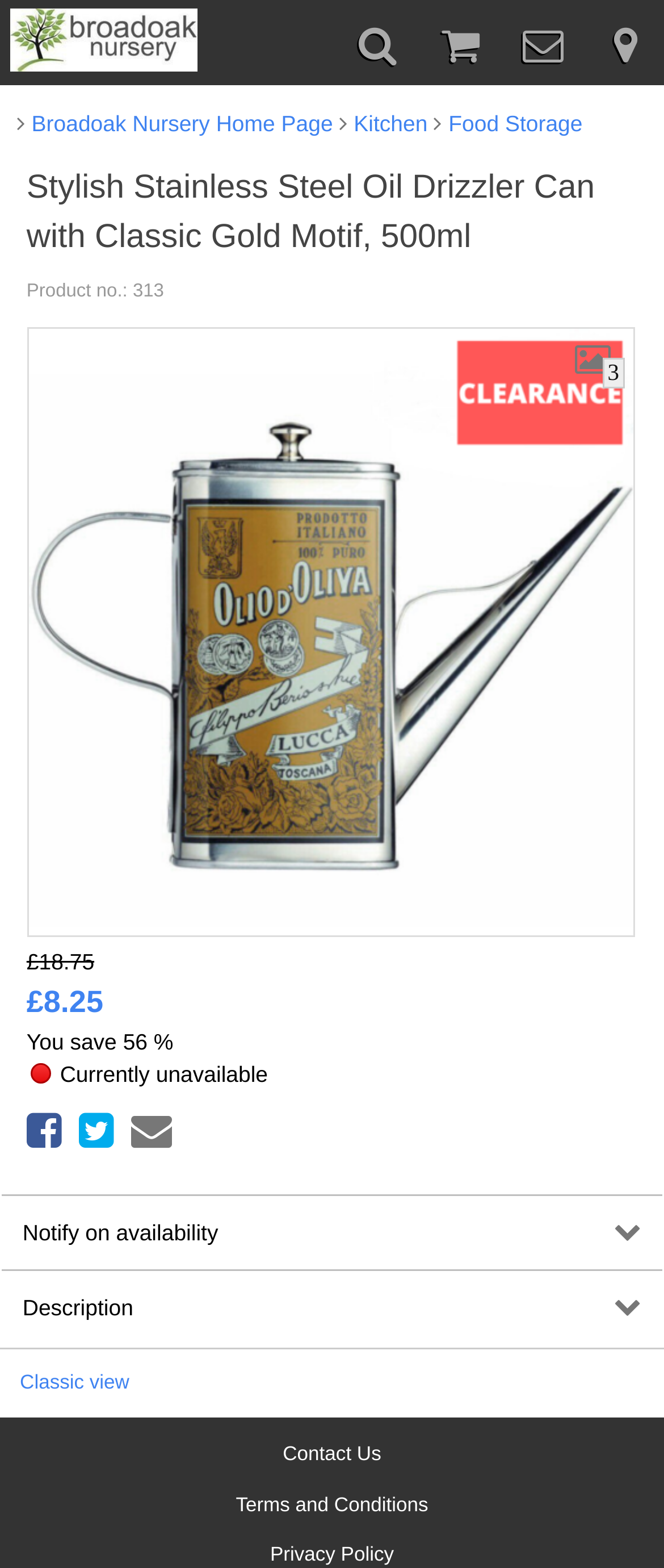Please determine the bounding box coordinates for the UI element described here. Use the format (top-left x, top-left y, bottom-right x, bottom-right y) with values bounded between 0 and 1: Terms and Conditions

[0.033, 0.95, 0.967, 0.97]